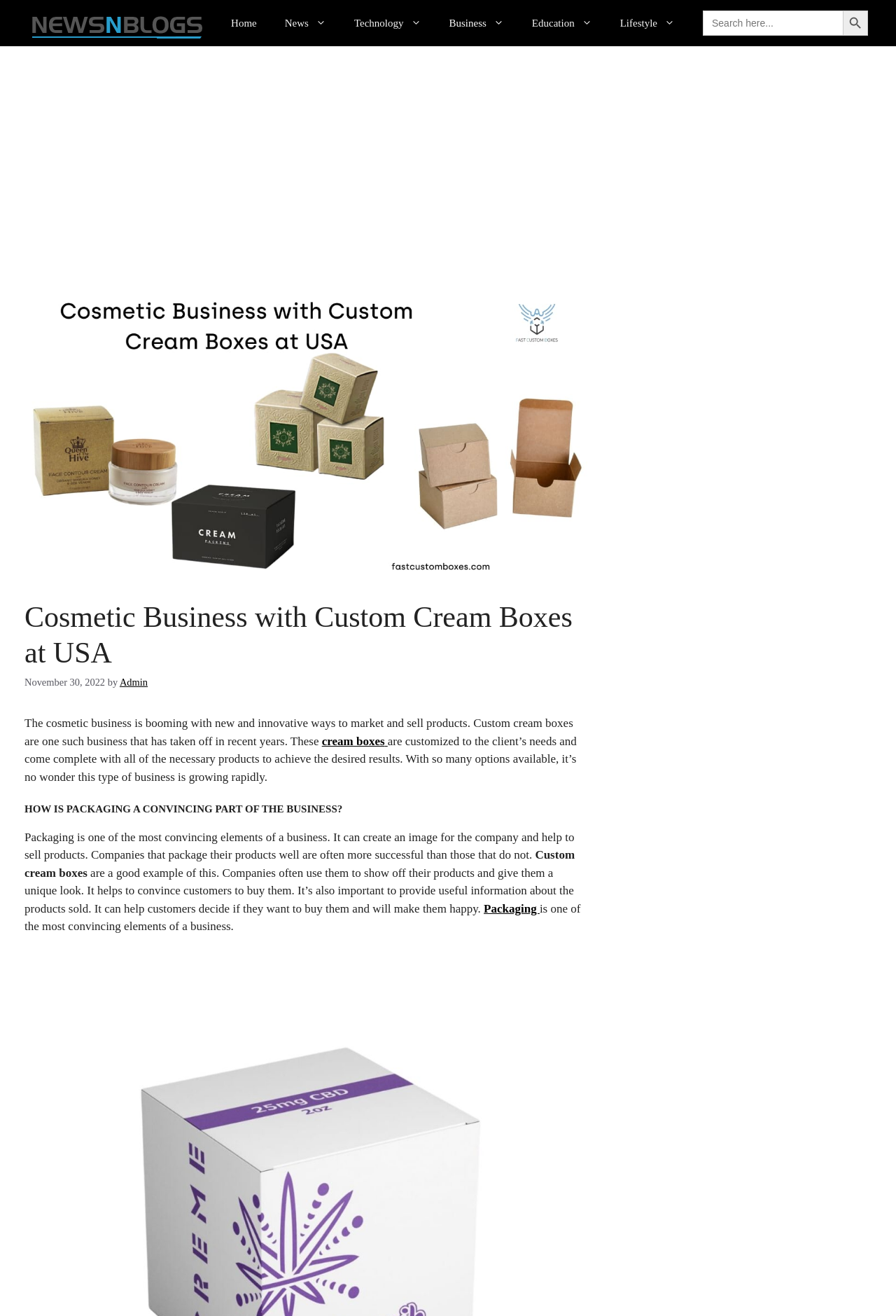What is the main topic of the article?
Using the image as a reference, answer the question in detail.

Based on the content of the webpage, the main topic of the article is the cosmetic business, specifically the use of custom cream boxes as a marketing and sales strategy.